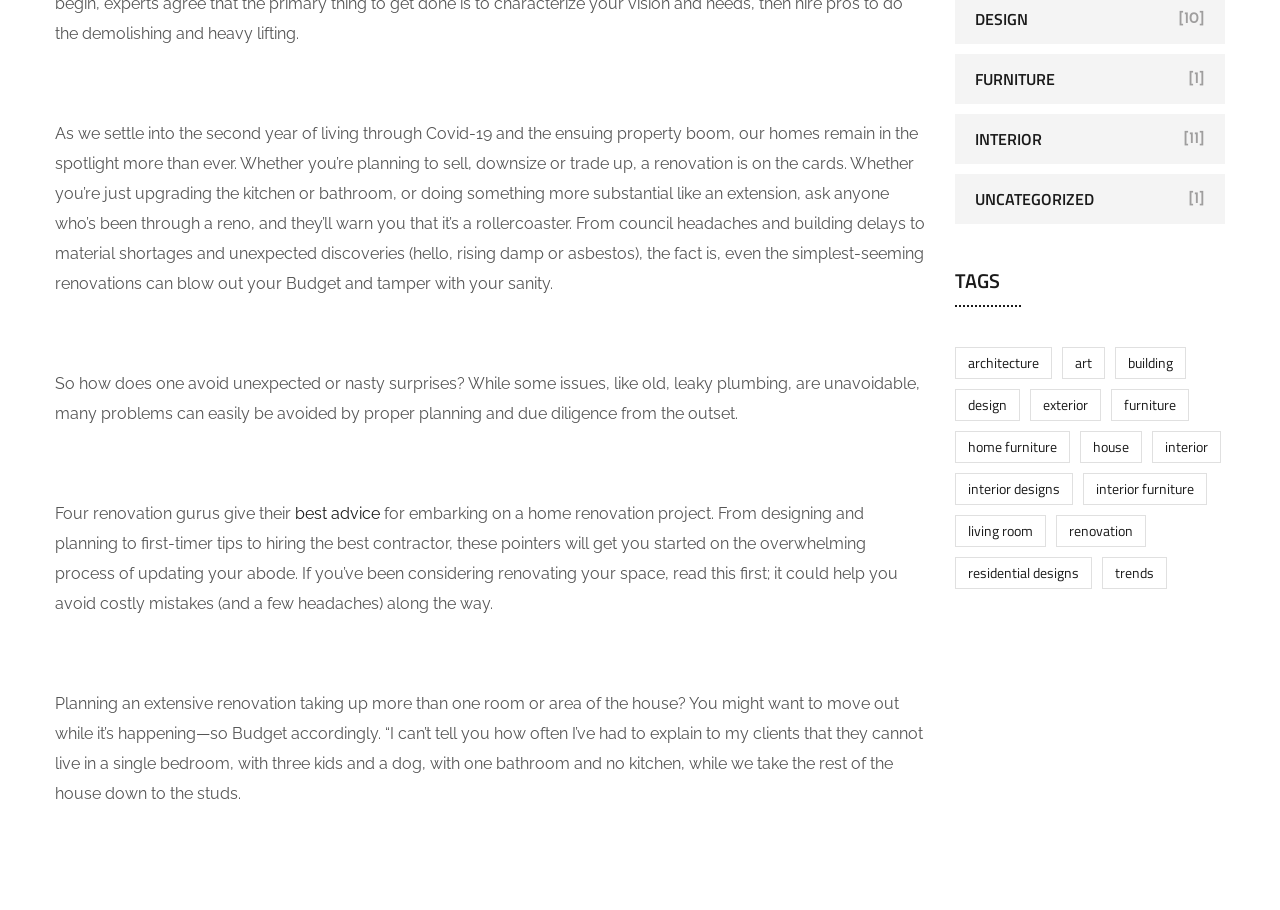Identify the bounding box coordinates of the section to be clicked to complete the task described by the following instruction: "Click on 'renovation'". The coordinates should be four float numbers between 0 and 1, formatted as [left, top, right, bottom].

[0.825, 0.566, 0.895, 0.601]